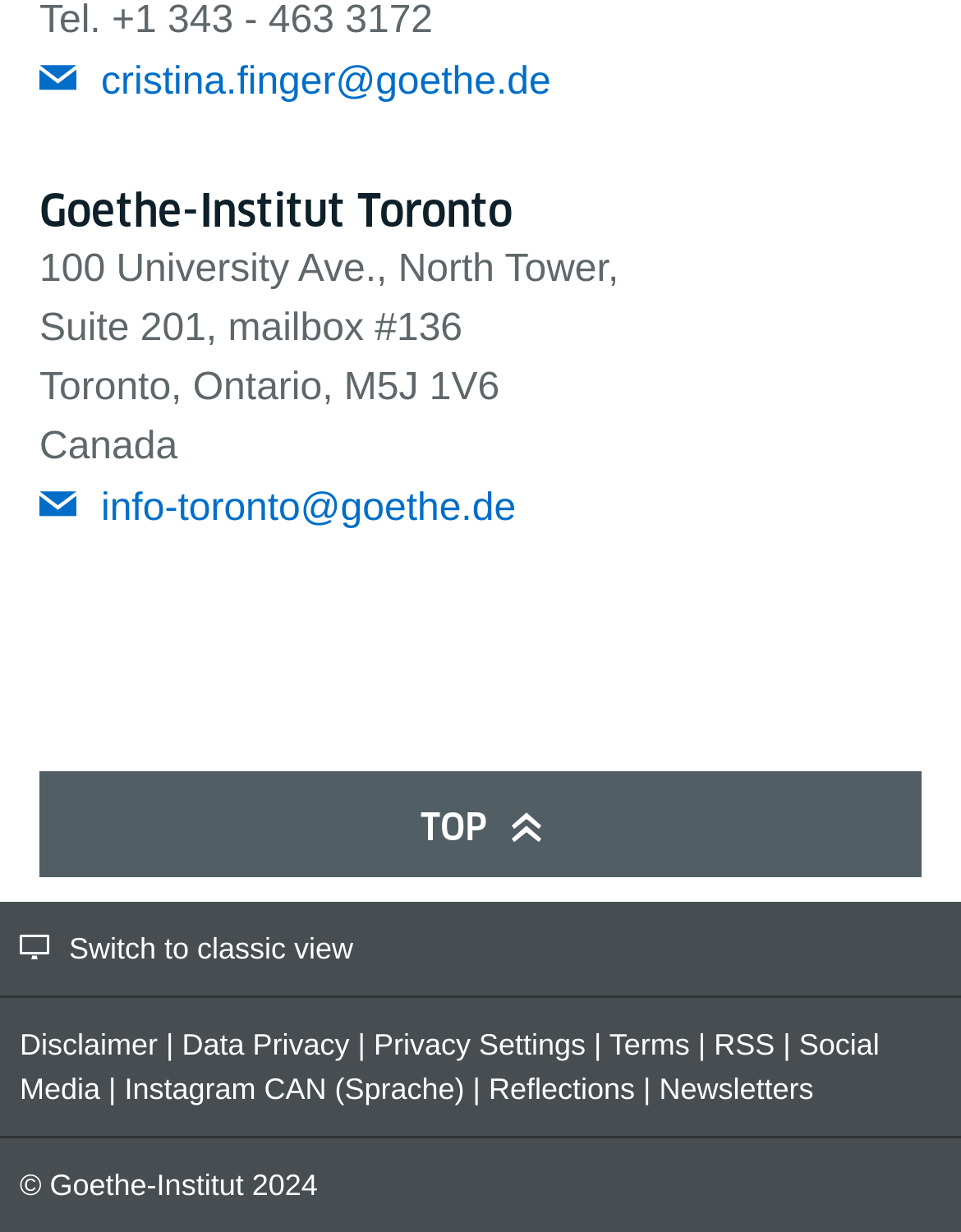Bounding box coordinates are specified in the format (top-left x, top-left y, bottom-right x, bottom-right y). All values are floating point numbers bounded between 0 and 1. Please provide the bounding box coordinate of the region this sentence describes: Switch to classic view

[0.021, 0.756, 0.368, 0.784]